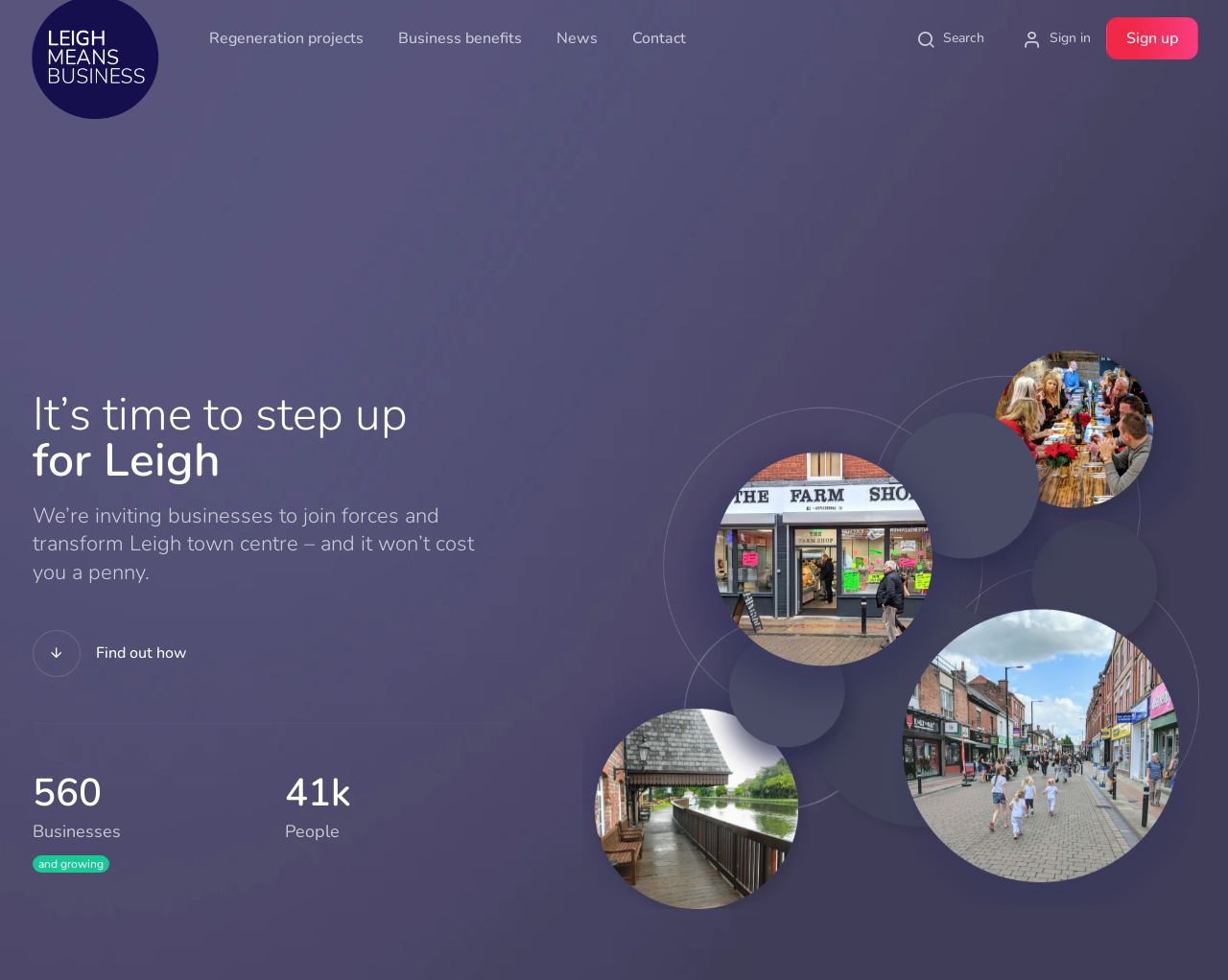What is the main title displayed on this webpage?

It’s time to step up
for Leigh